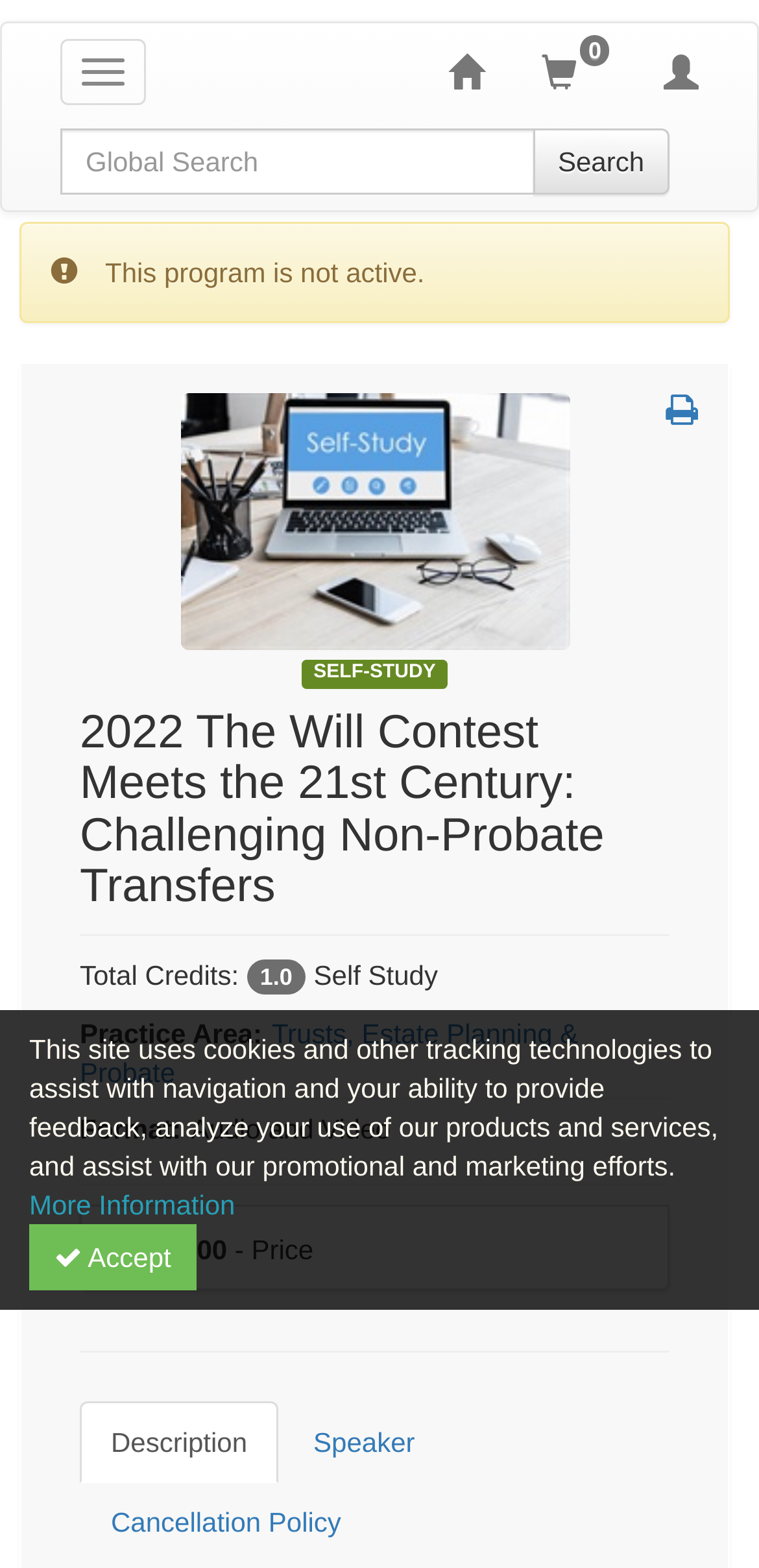Bounding box coordinates should be provided in the format (top-left x, top-left y, bottom-right x, bottom-right y) with all values between 0 and 1. Identify the bounding box for this UI element: Cancellation Policy

[0.105, 0.944, 0.491, 0.997]